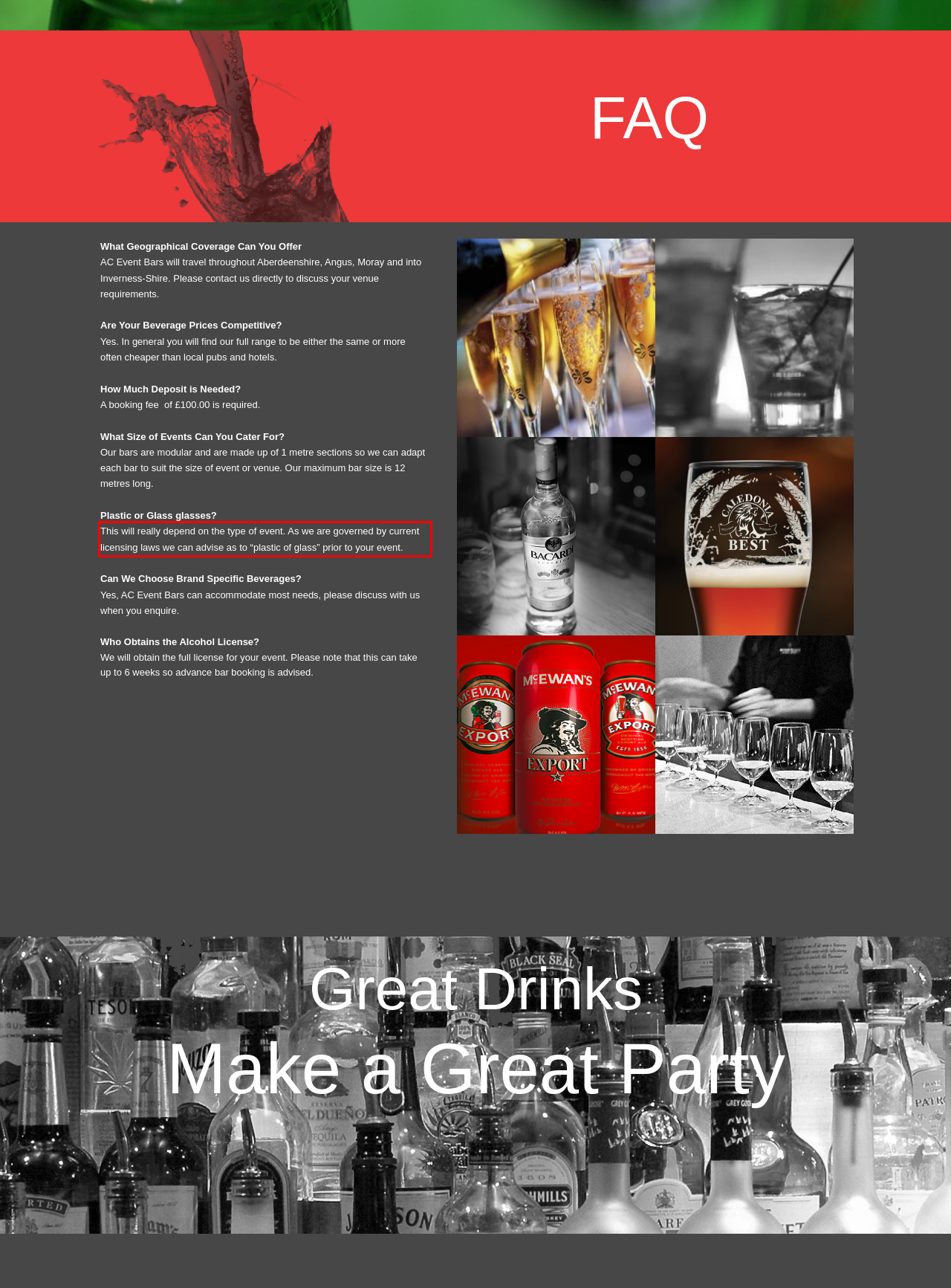There is a UI element on the webpage screenshot marked by a red bounding box. Extract and generate the text content from within this red box.

This will really depend on the type of event. As we are governed by current licensing laws we can advise as to “plastic of glass” prior to your event.